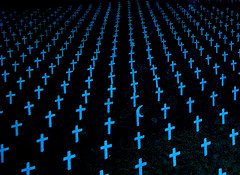What is the mood evoked by the imagery? Based on the image, give a response in one word or a short phrase.

Somber